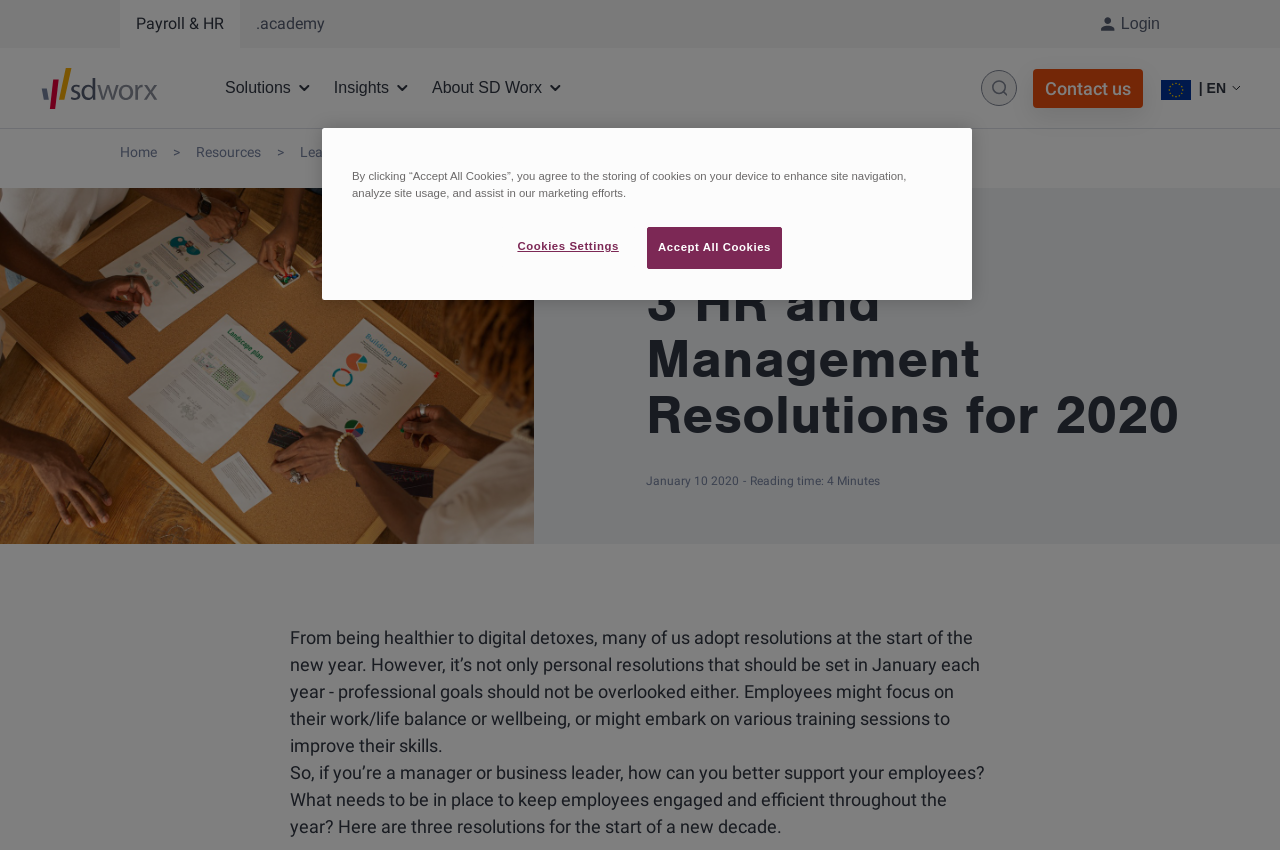Using the provided element description "Home", determine the bounding box coordinates of the UI element.

[0.094, 0.152, 0.135, 0.202]